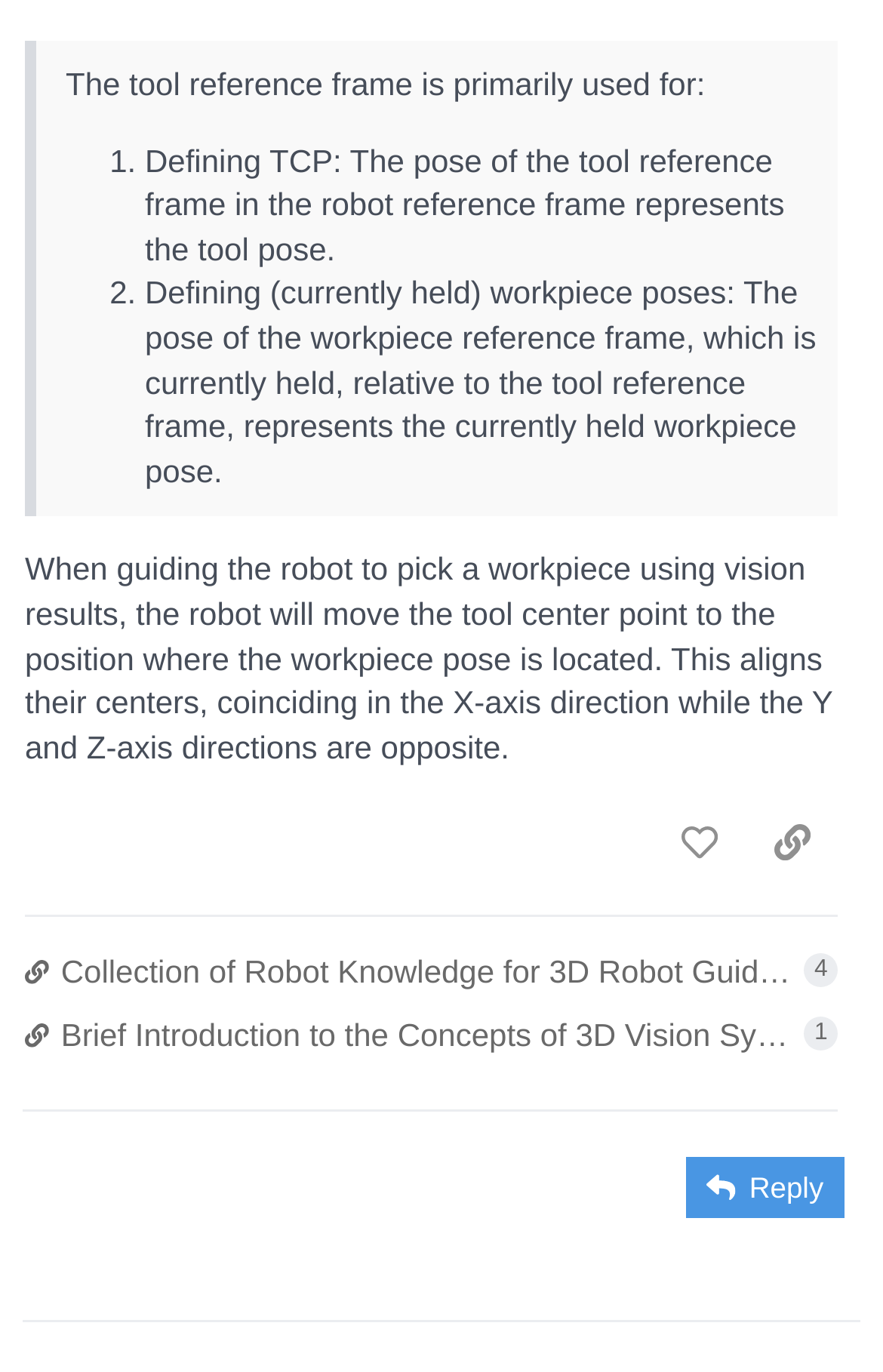Locate the bounding box coordinates for the element described below: "What is a #Jambro?". The coordinates must be four float values between 0 and 1, formatted as [left, top, right, bottom].

None